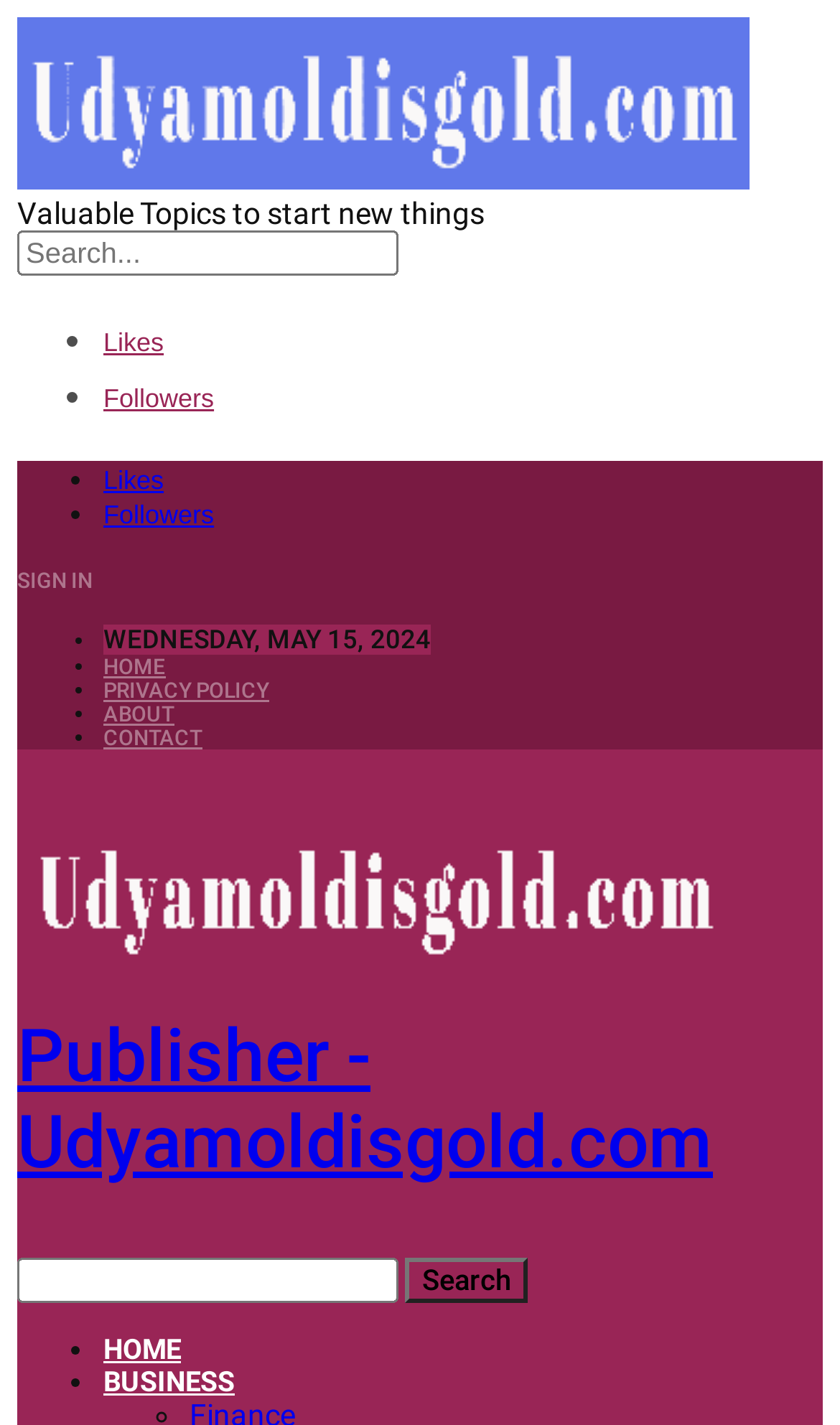Find the bounding box coordinates of the element's region that should be clicked in order to follow the given instruction: "Click on the 'BUSINESS' link". The coordinates should consist of four float numbers between 0 and 1, i.e., [left, top, right, bottom].

[0.021, 0.375, 0.154, 0.395]